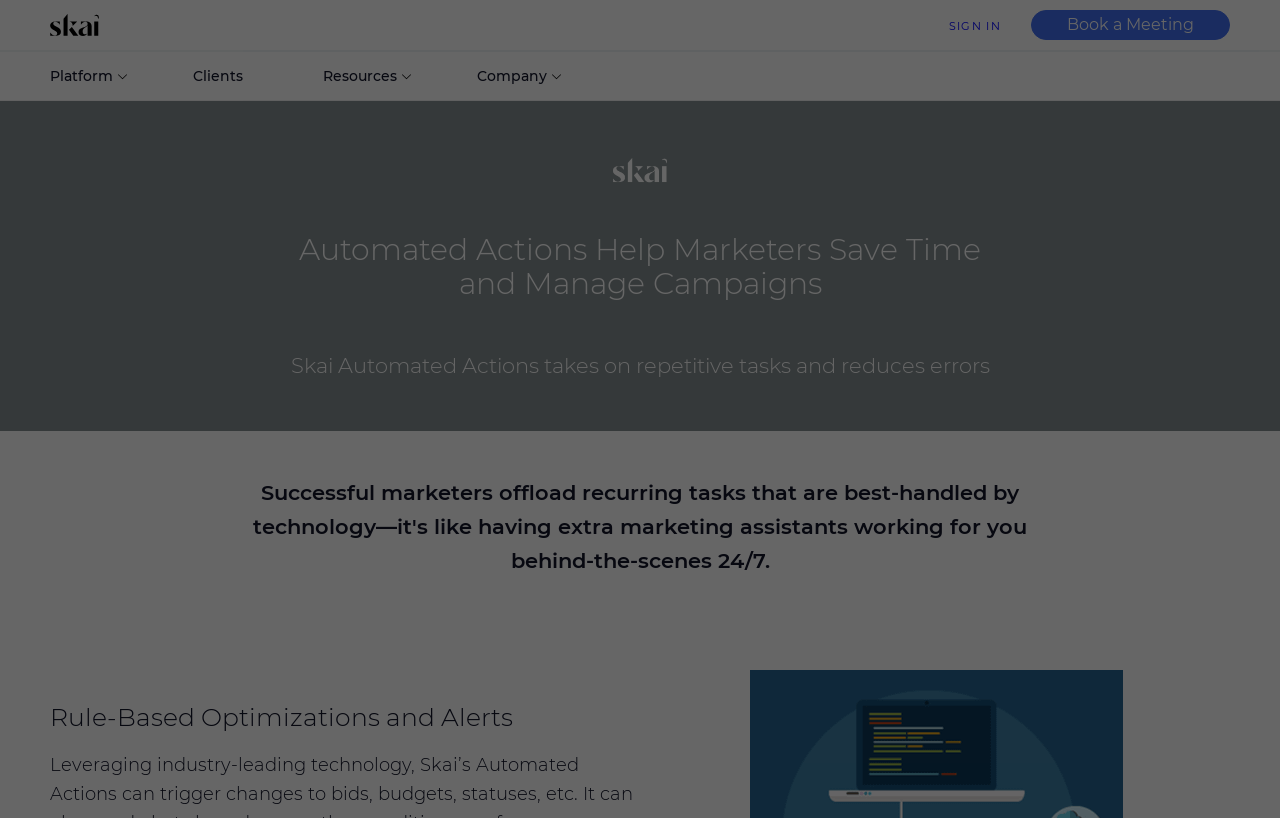Please respond to the question using a single word or phrase:
What is the benefit of using Skai's Automated Actions?

Reduces errors